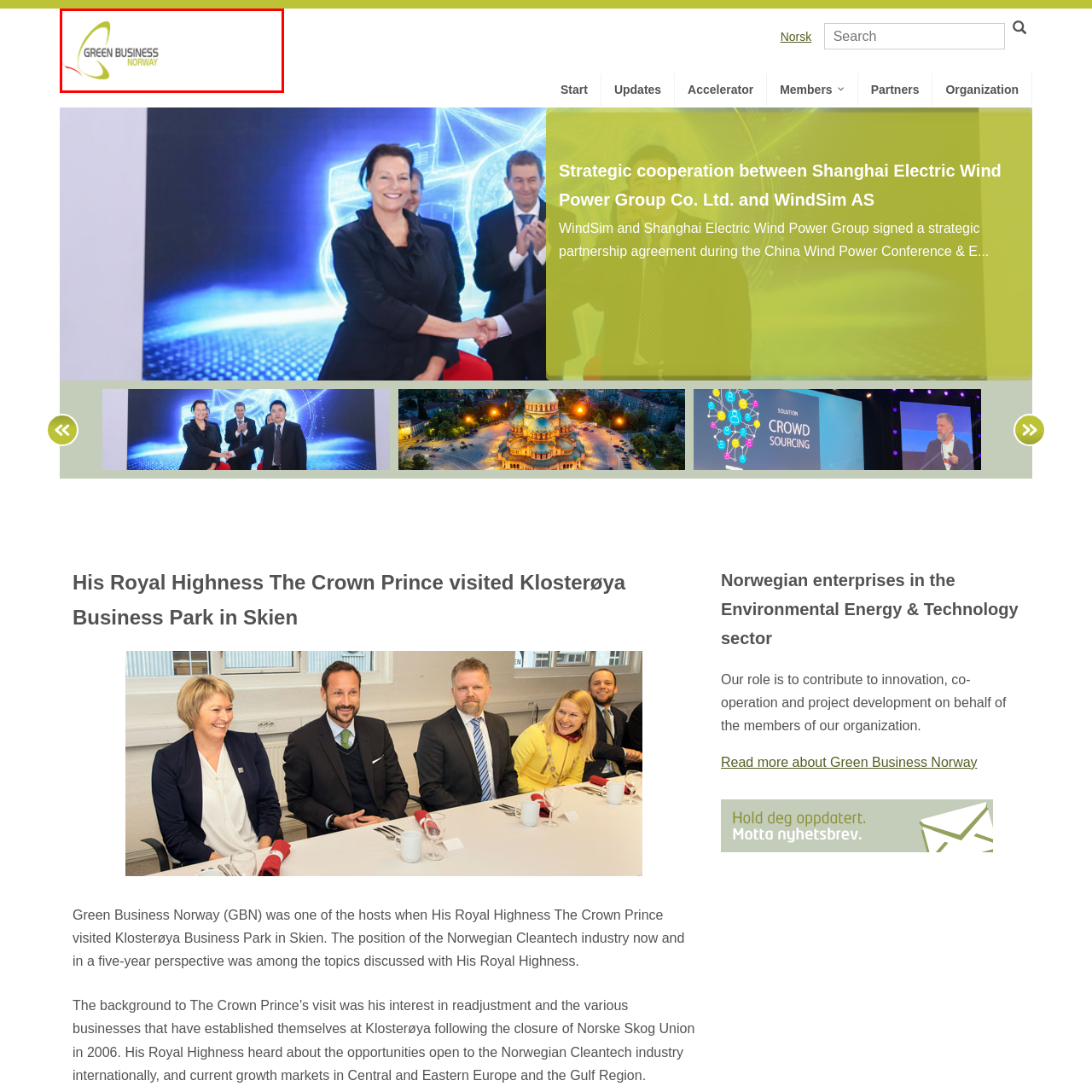Elaborate on the visual content inside the red-framed section with detailed information.

The image features the logo of "Green Business Norway," an organization focused on promoting innovation and cooperation in the environmental and technology sectors. The logo showcases a stylized green swirl that signifies sustainability and growth, accompanied by the organization's name in a modern font. The design reflects the organization's commitment to fostering ecological initiatives and advancements within the Norwegian Cleantech industry. This visual representation emphasizes their role in driving sustainable business practices and innovation in Norway.